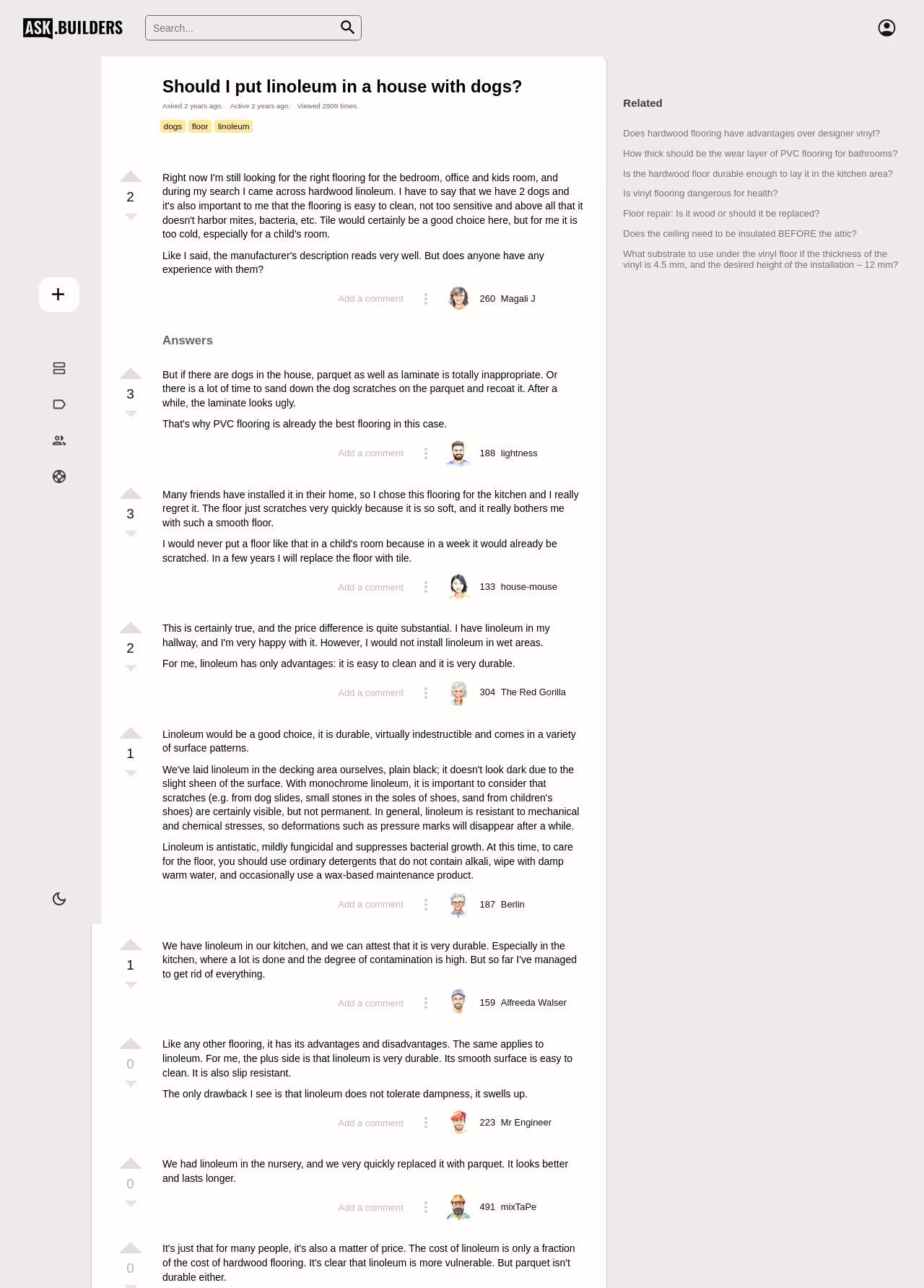Determine the bounding box coordinates of the section I need to click to execute the following instruction: "Add a comment". Provide the coordinates as four float numbers between 0 and 1, i.e., [left, top, right, bottom].

[0.366, 0.348, 0.436, 0.356]